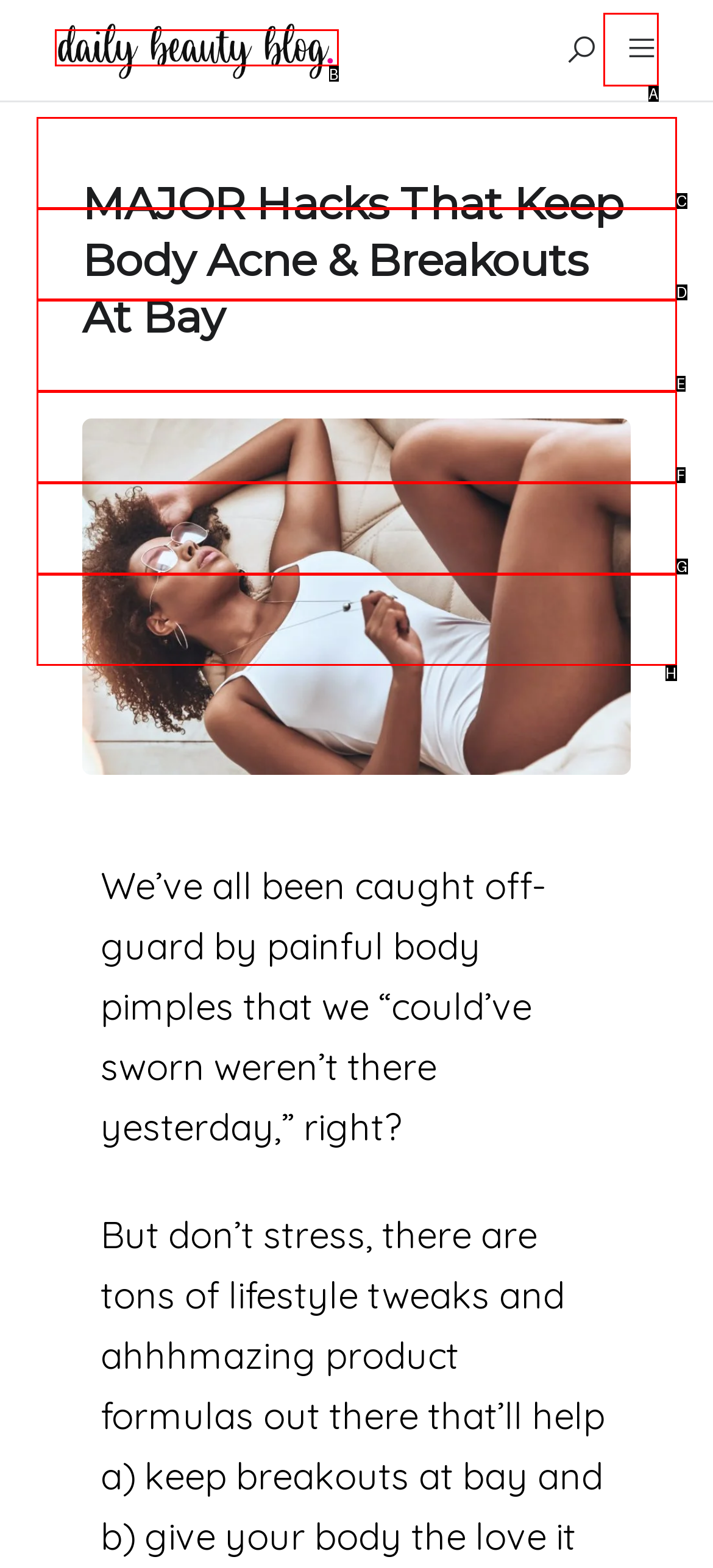Using the description: alt="Daily Beauty Blog", find the best-matching HTML element. Indicate your answer with the letter of the chosen option.

B